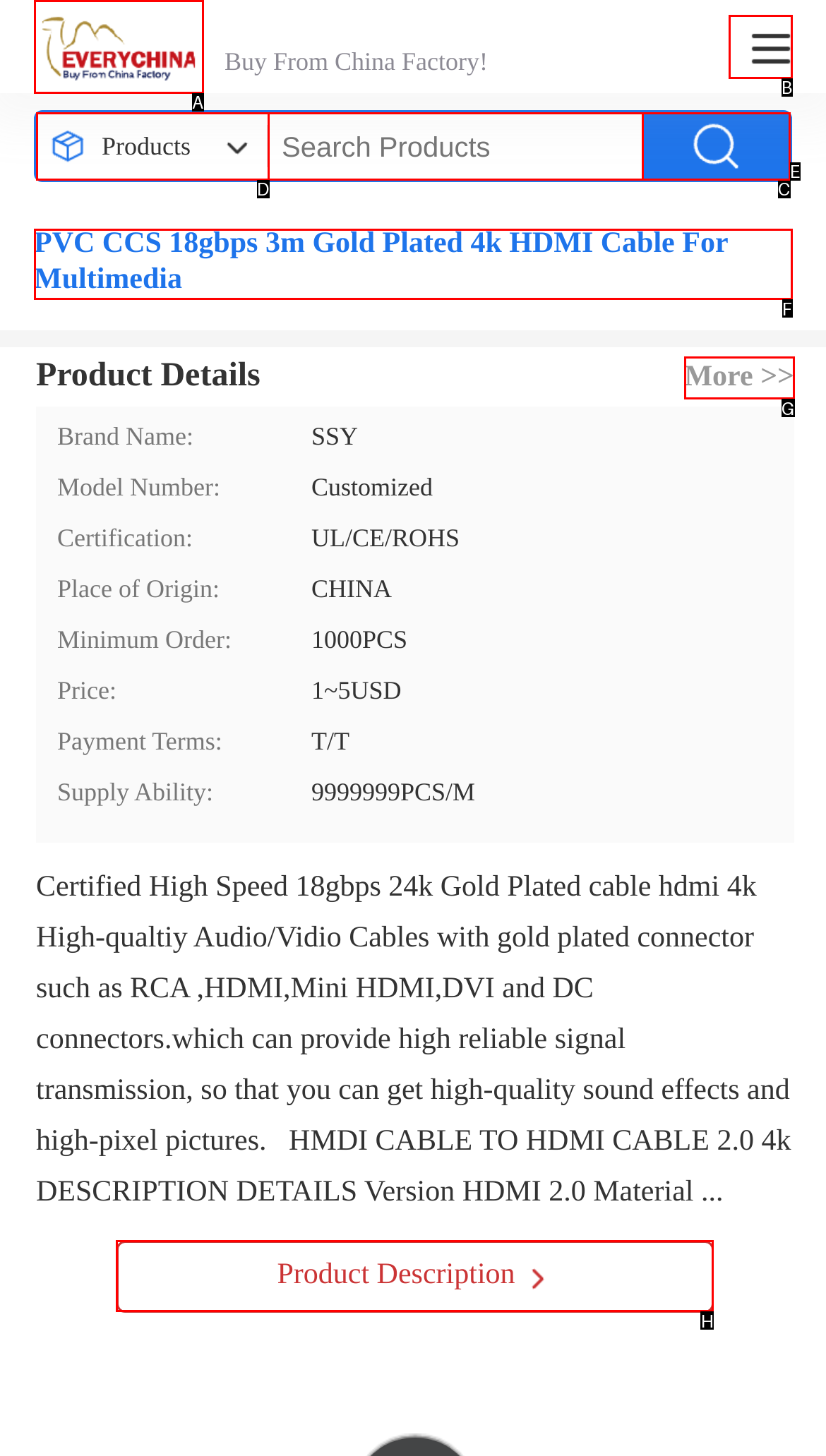Determine which HTML element should be clicked to carry out the following task: Click on Product Description Respond with the letter of the appropriate option.

H